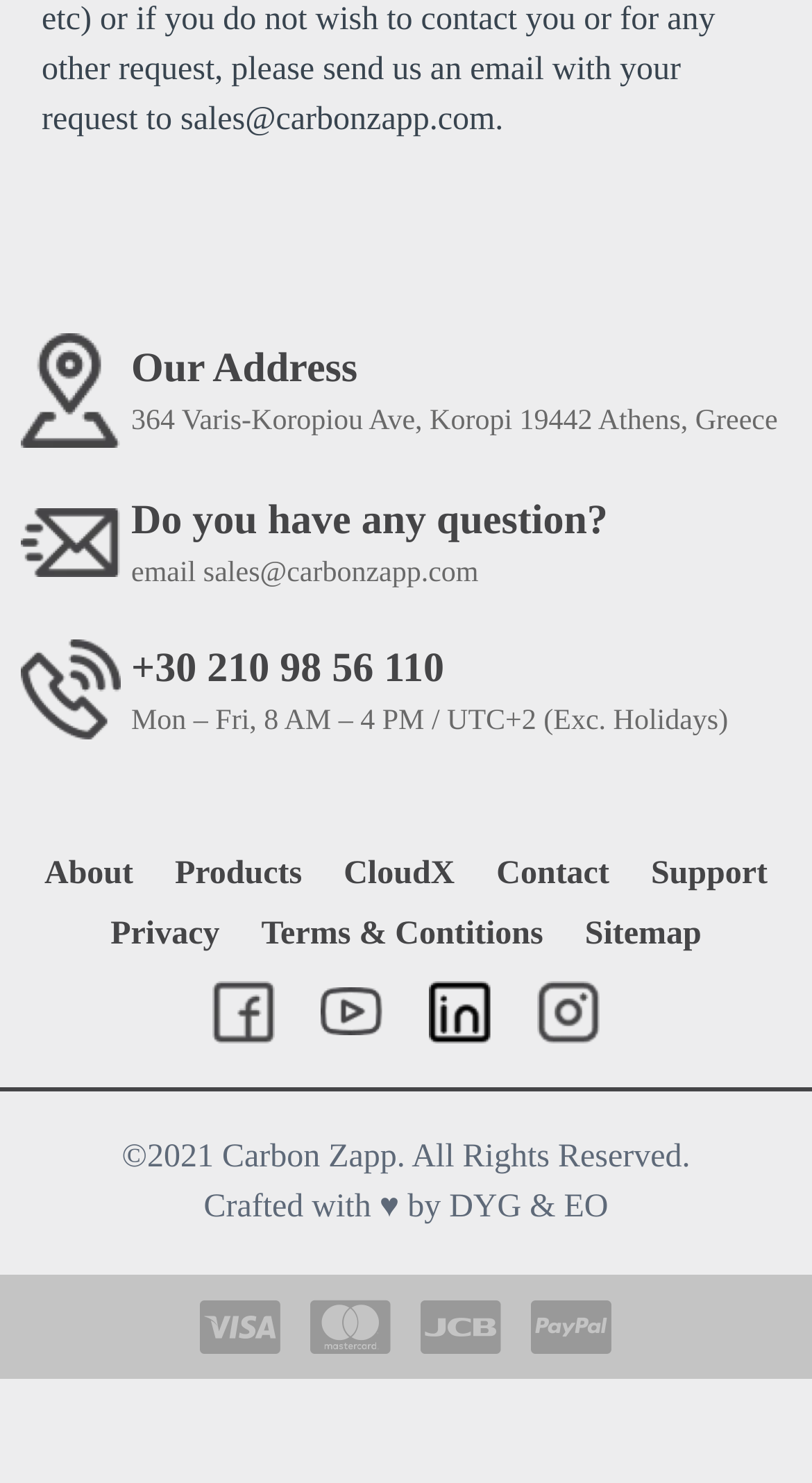Please determine the bounding box coordinates of the element to click in order to execute the following instruction: "Call the phone number". The coordinates should be four float numbers between 0 and 1, specified as [left, top, right, bottom].

[0.0, 0.415, 1.0, 0.515]